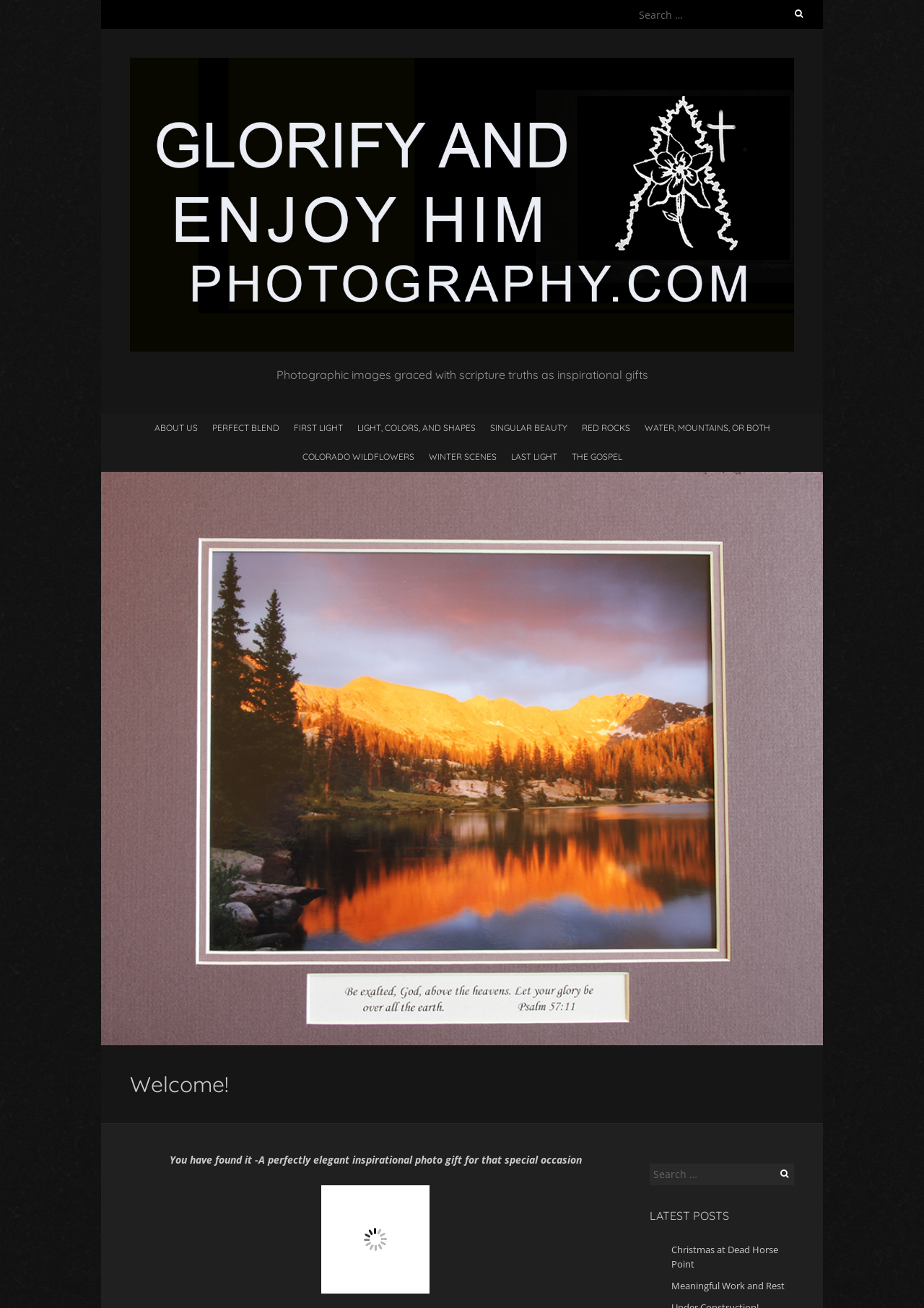Specify the bounding box coordinates of the element's region that should be clicked to achieve the following instruction: "View the latest post 'Christmas at Dead Horse Point'". The bounding box coordinates consist of four float numbers between 0 and 1, in the format [left, top, right, bottom].

[0.727, 0.95, 0.842, 0.971]